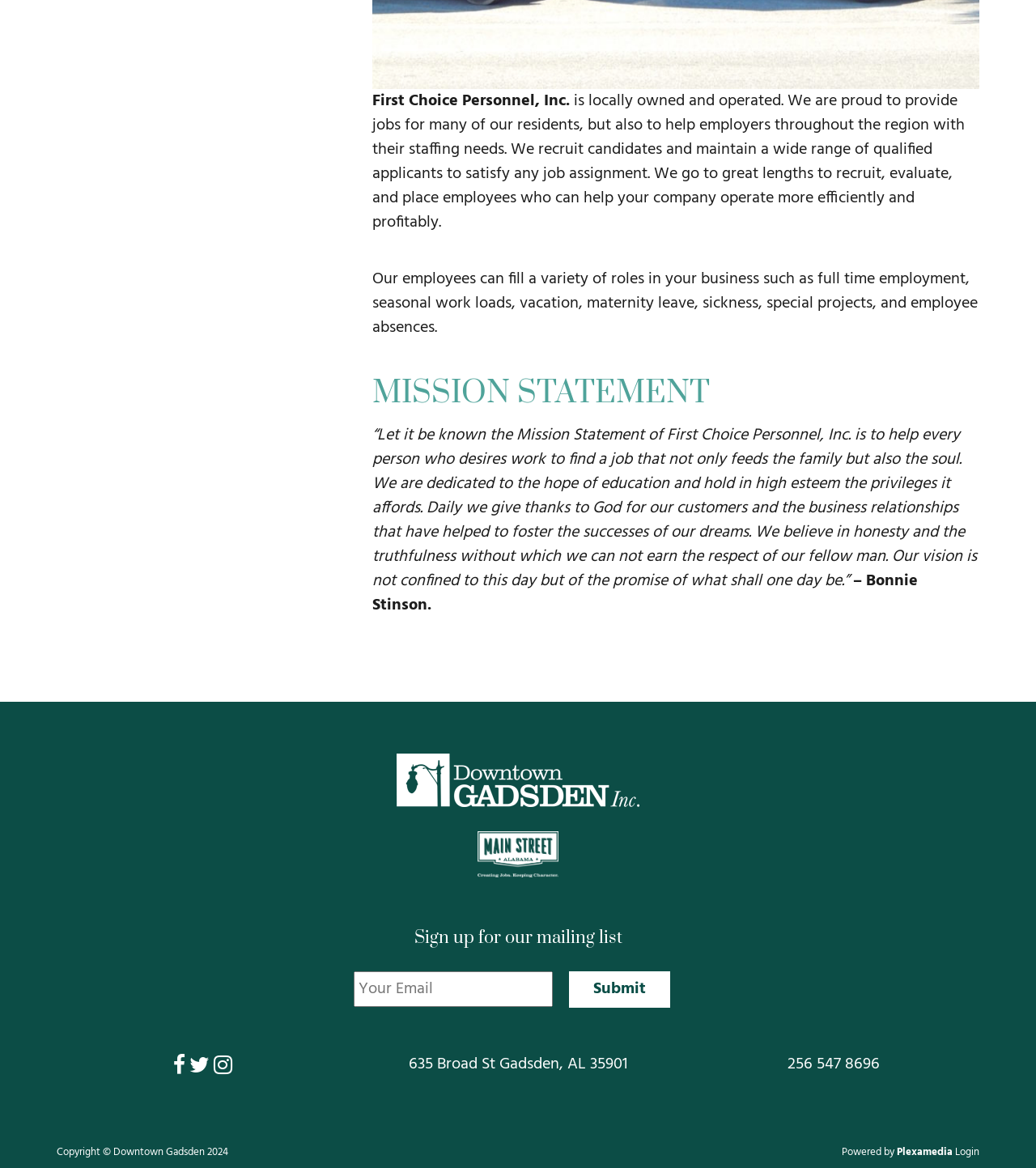Find the bounding box of the web element that fits this description: "name="input_1" placeholder="Your Email"".

[0.341, 0.832, 0.533, 0.862]